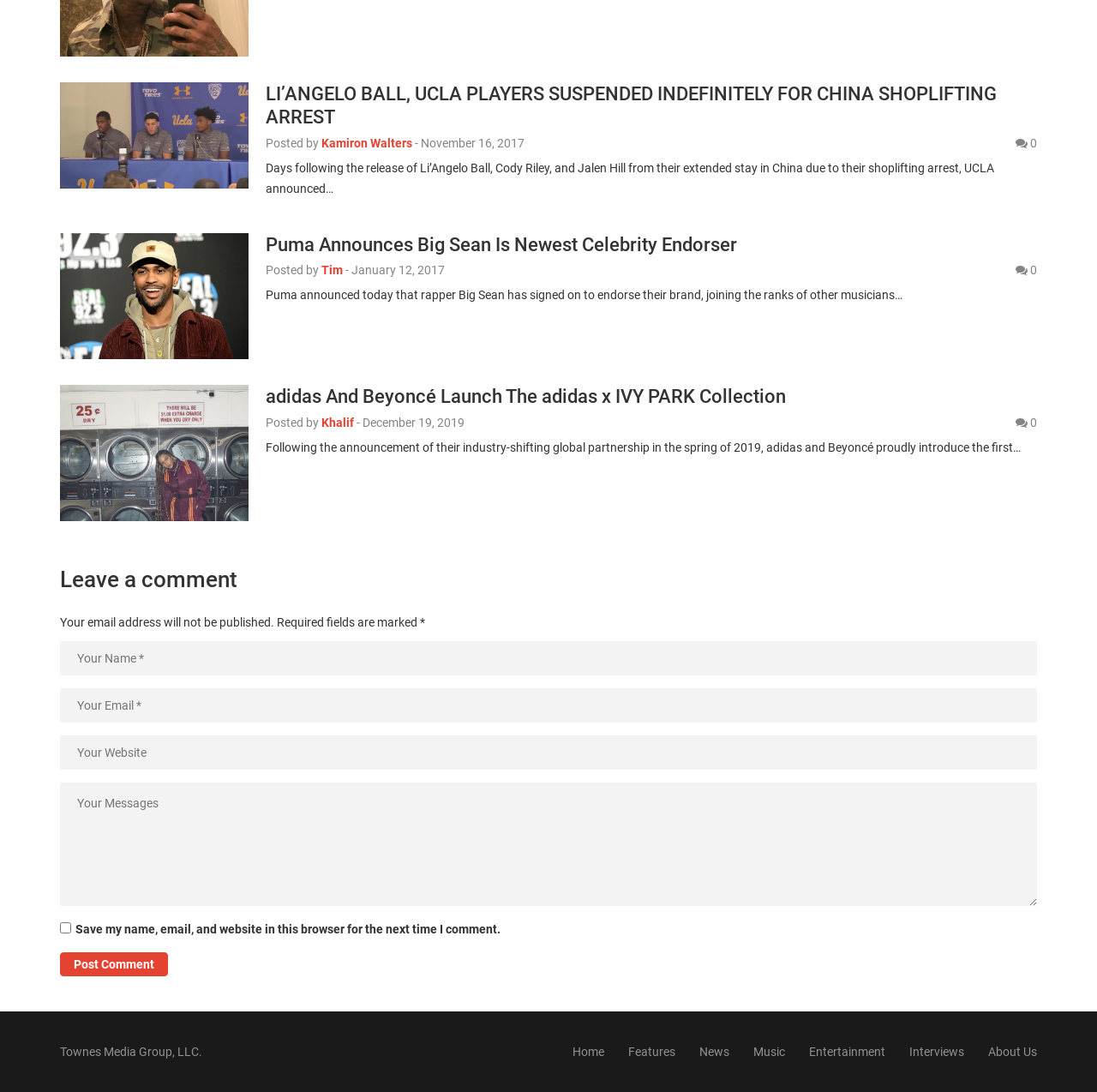Kindly determine the bounding box coordinates for the clickable area to achieve the given instruction: "Click on the article about LI’ANGELO BALL".

[0.242, 0.075, 0.909, 0.117]